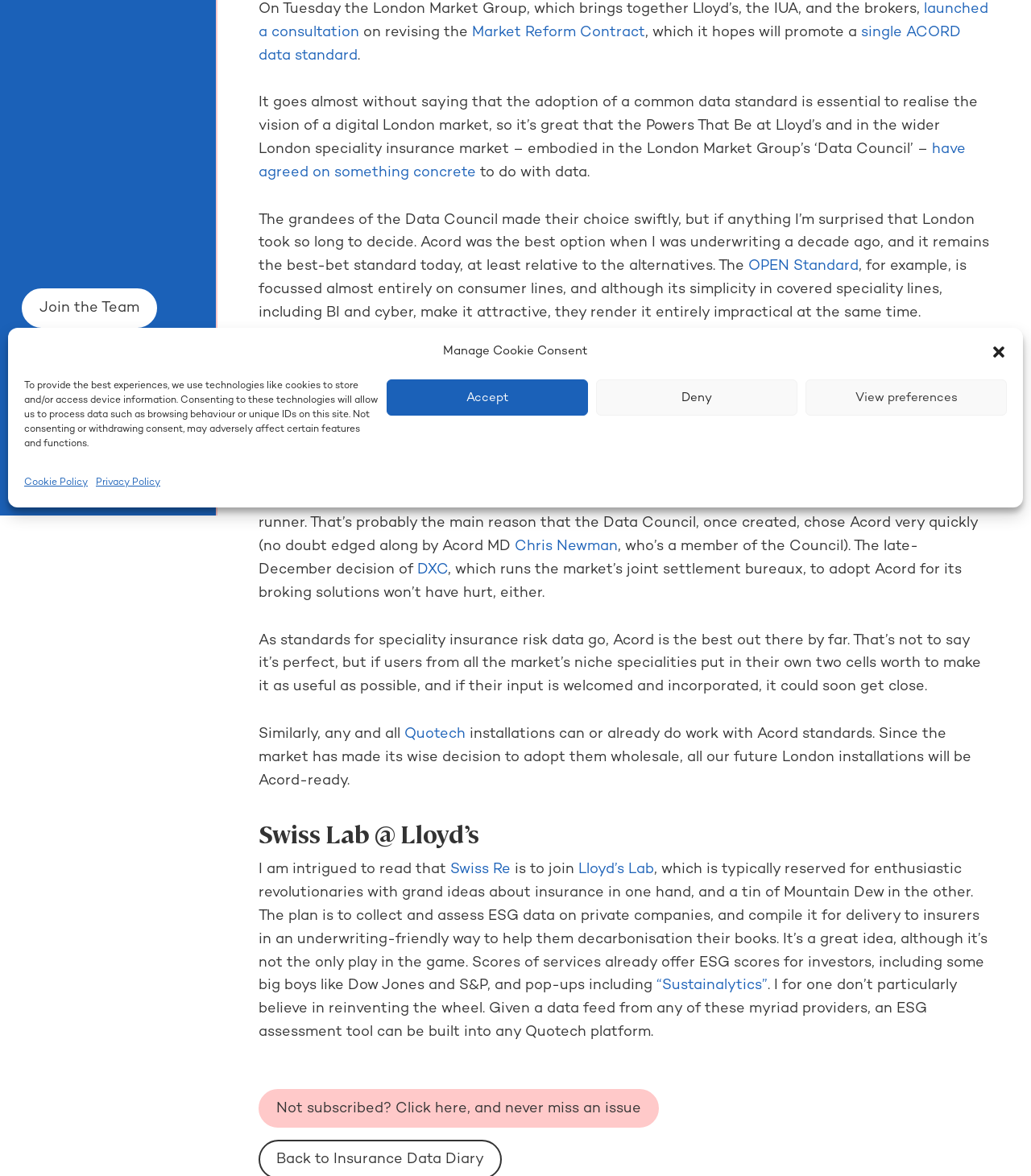Determine the bounding box coordinates for the HTML element described here: "Market Reform Contract".

[0.457, 0.021, 0.625, 0.034]